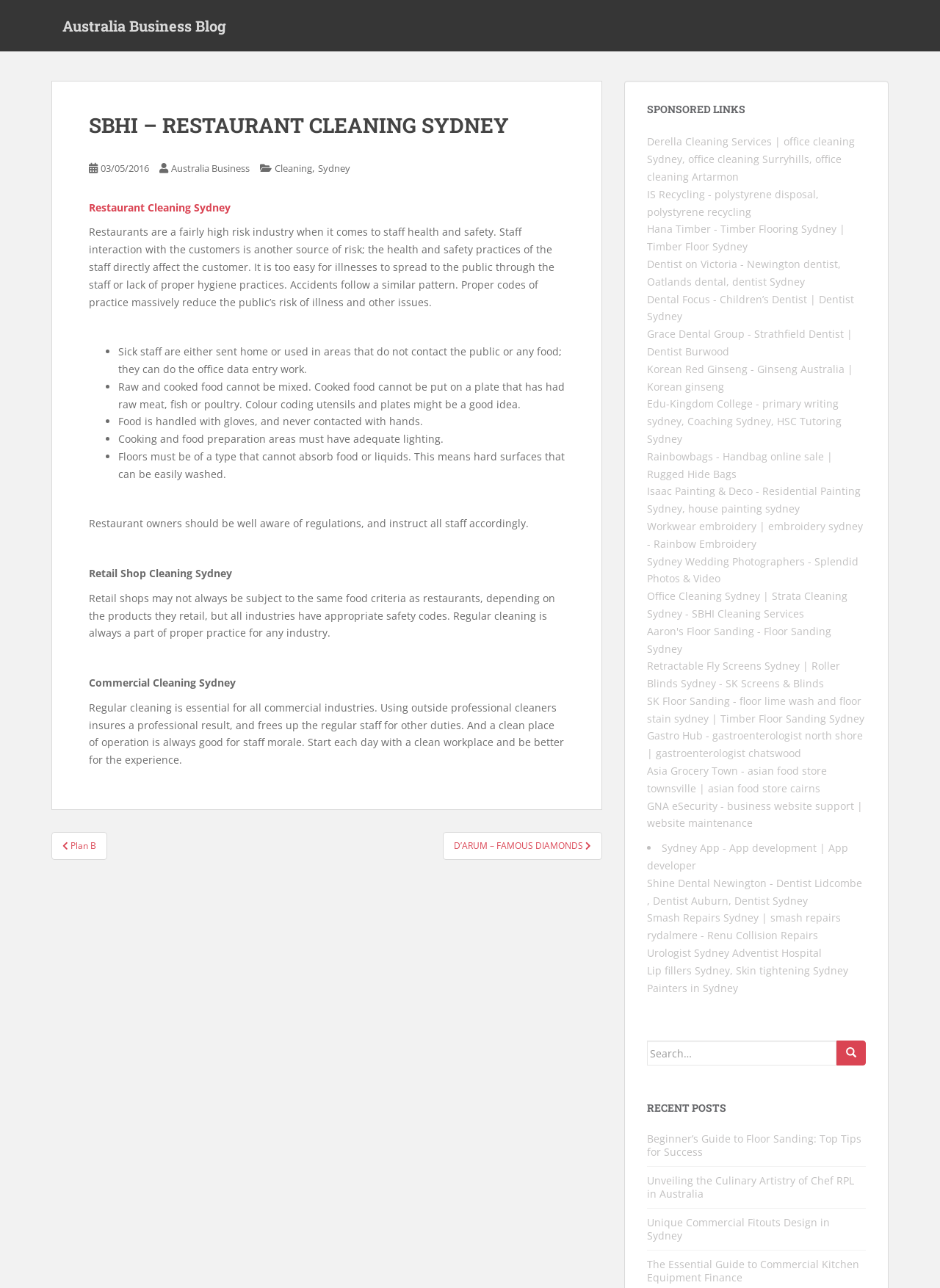What type of flooring is recommended in cooking and food preparation areas?
Look at the webpage screenshot and answer the question with a detailed explanation.

The webpage suggests that floors in cooking and food preparation areas must be of a type that cannot absorb food or liquids, implying that hard surfaces are recommended for easy washing and maintenance.